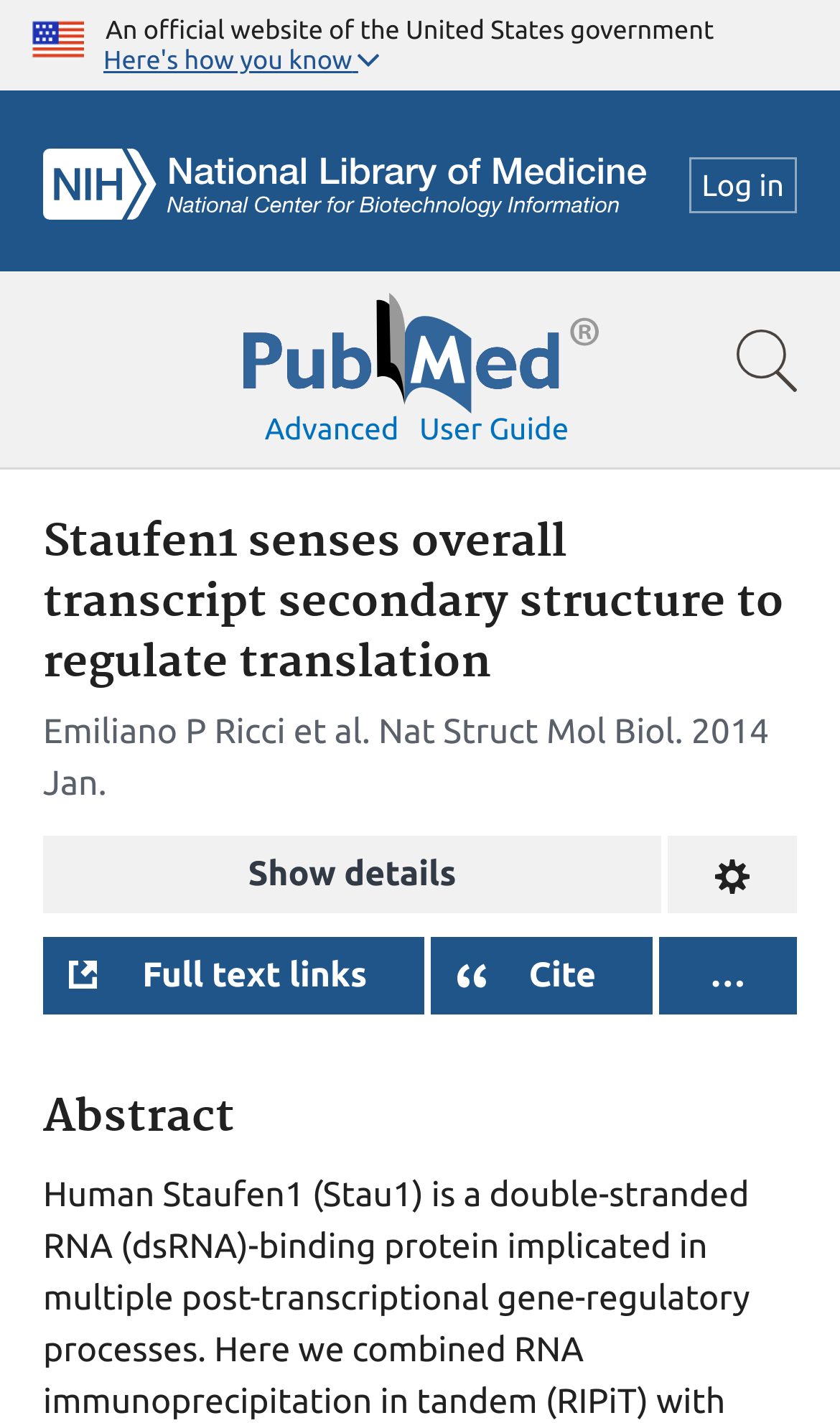Identify the bounding box coordinates of the region that should be clicked to execute the following instruction: "Search for a term".

[0.0, 0.191, 1.0, 0.33]